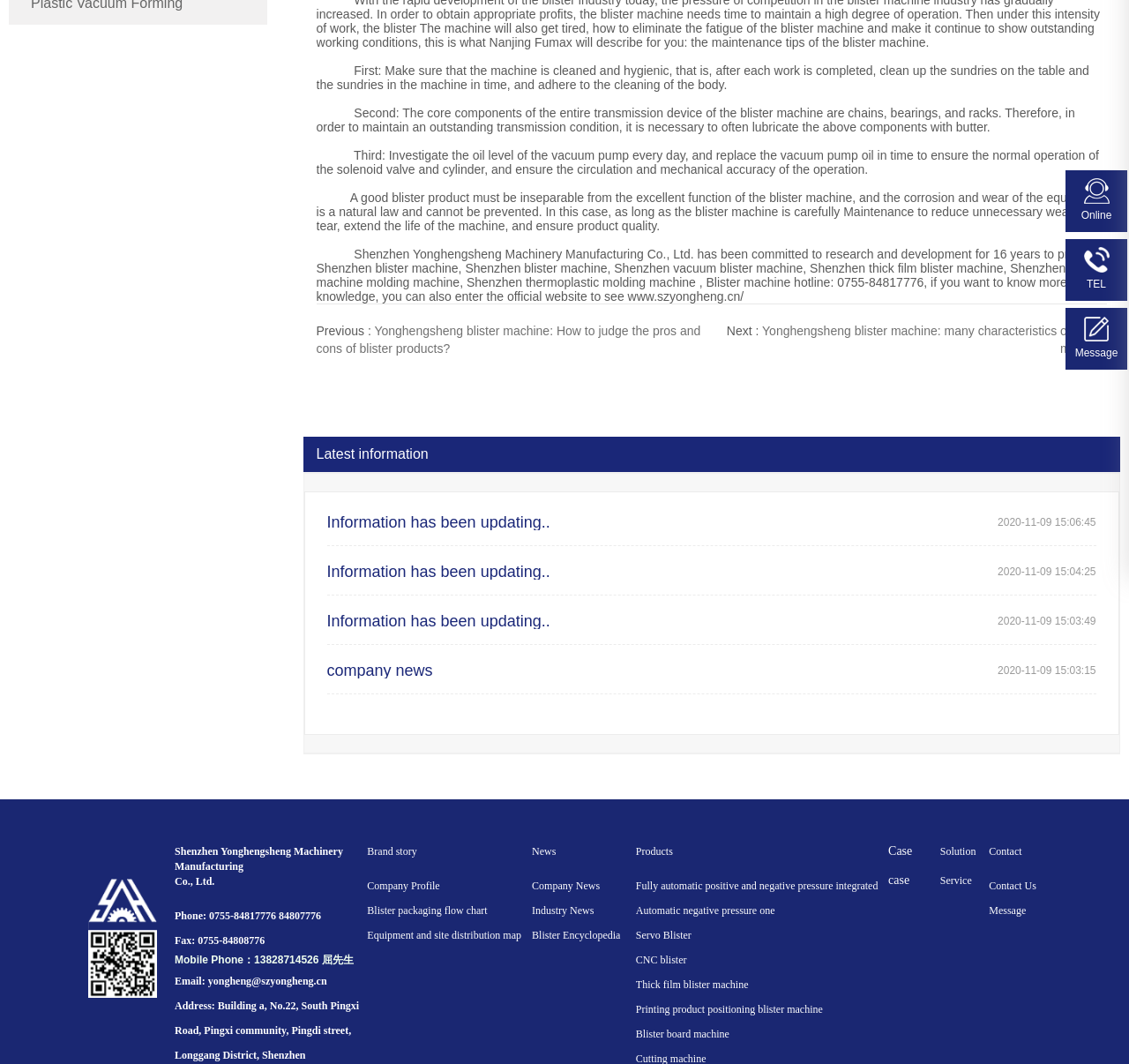Using the provided element description, identify the bounding box coordinates as (top-left x, top-left y, bottom-right x, bottom-right y). Ensure all values are between 0 and 1. Description: Blister packaging flow chart

[0.325, 0.85, 0.432, 0.862]